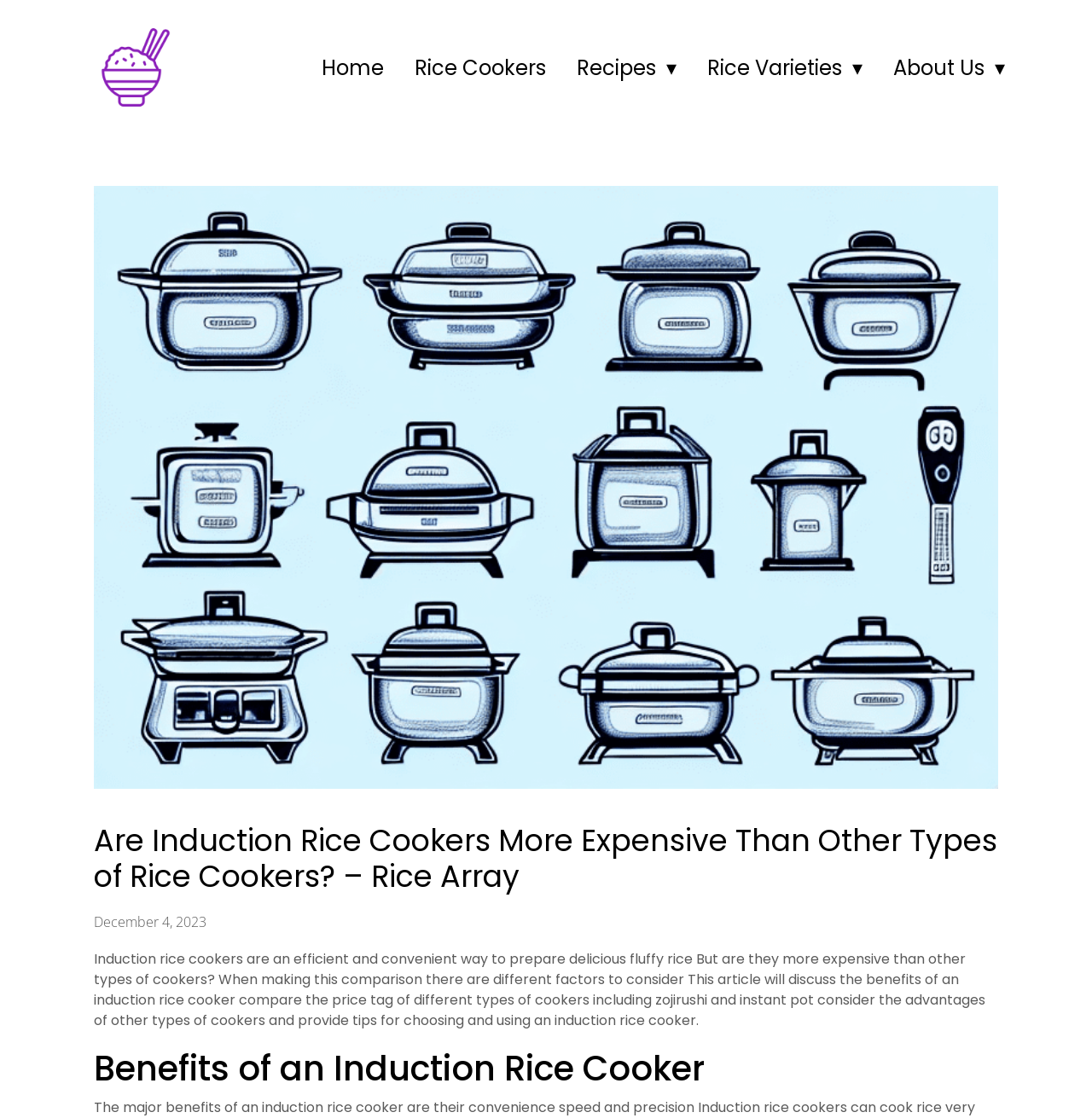Give an in-depth explanation of the webpage layout and content.

This webpage is about comparing the costs and benefits of induction rice cookers with other types of rice cookers. At the top left of the page, there is a small figure with a link. Below it, there is a navigation menu with links to "Home", "Rice Cookers", "Recipes", "Rice Varieties", and "About Us". 

A large figure takes up most of the top section of the page, containing an image related to the article. Above the image, there is a heading that repeats the title of the article. 

On the top right, there is a date "December 4, 2023". Below the image, there is a long paragraph of text that introduces the topic of induction rice cookers, discussing their benefits and the factors to consider when comparing their prices with other types of cookers. 

Further down, there is a heading "Benefits of an Induction Rice Cooker", which likely starts a section discussing the advantages of using an induction rice cooker.